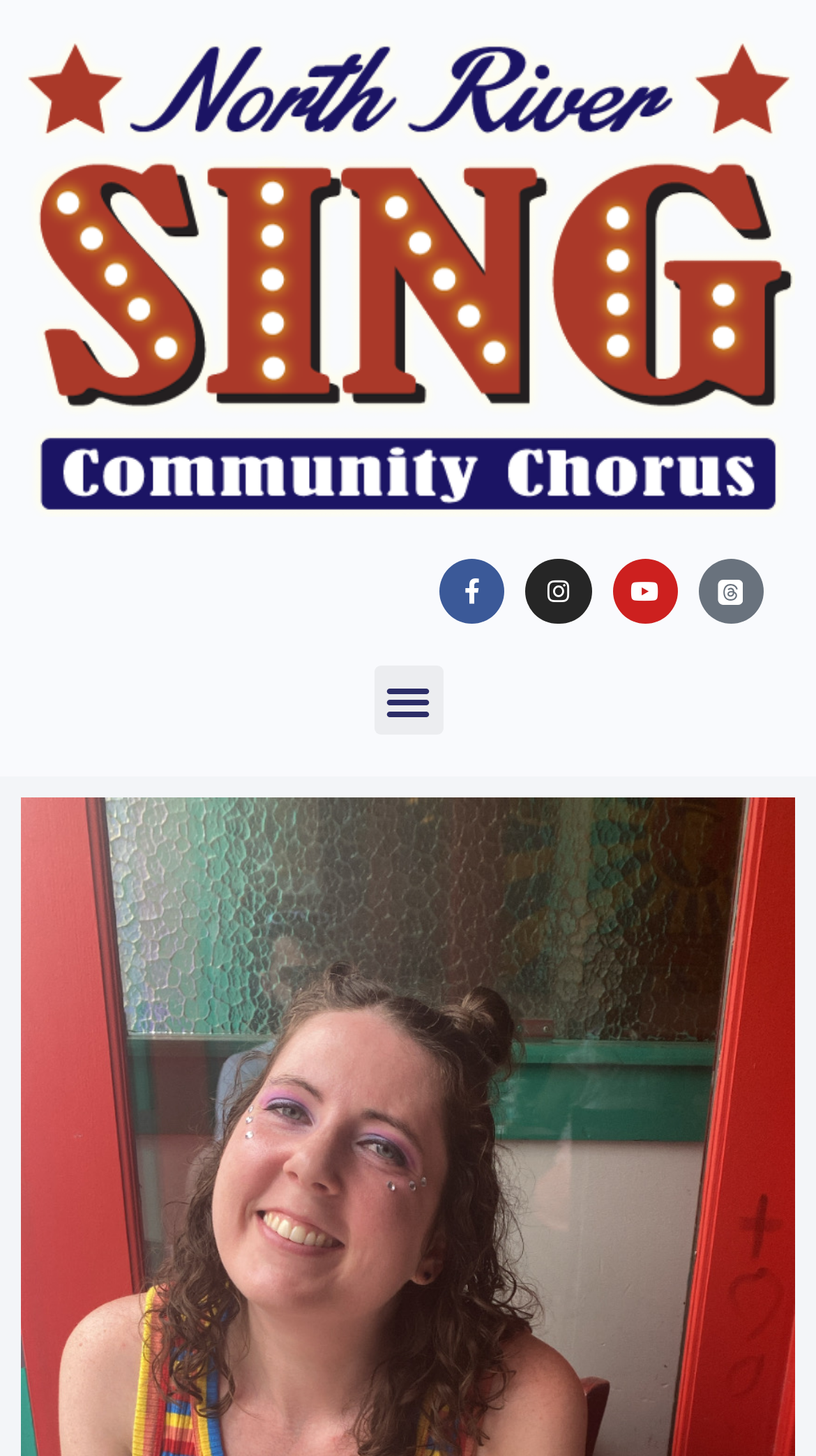Provide a brief response to the question below using a single word or phrase: 
What is the shape of the image?

Rectangle